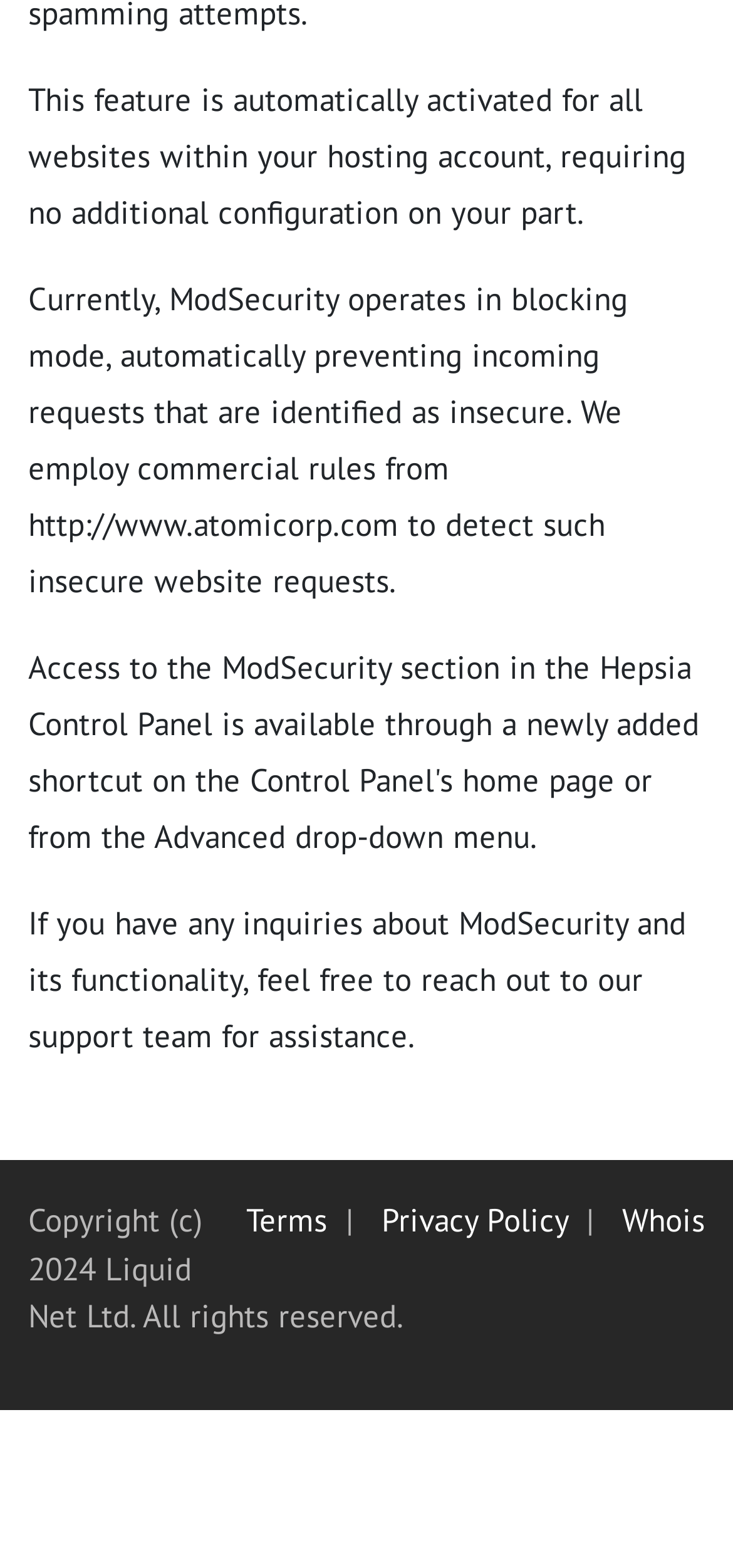Using the details in the image, give a detailed response to the question below:
What should you do if you have inquiries about ModSecurity?

The webpage suggests that if you have any inquiries about ModSecurity and its functionality, you should feel free to reach out to the support team for assistance.